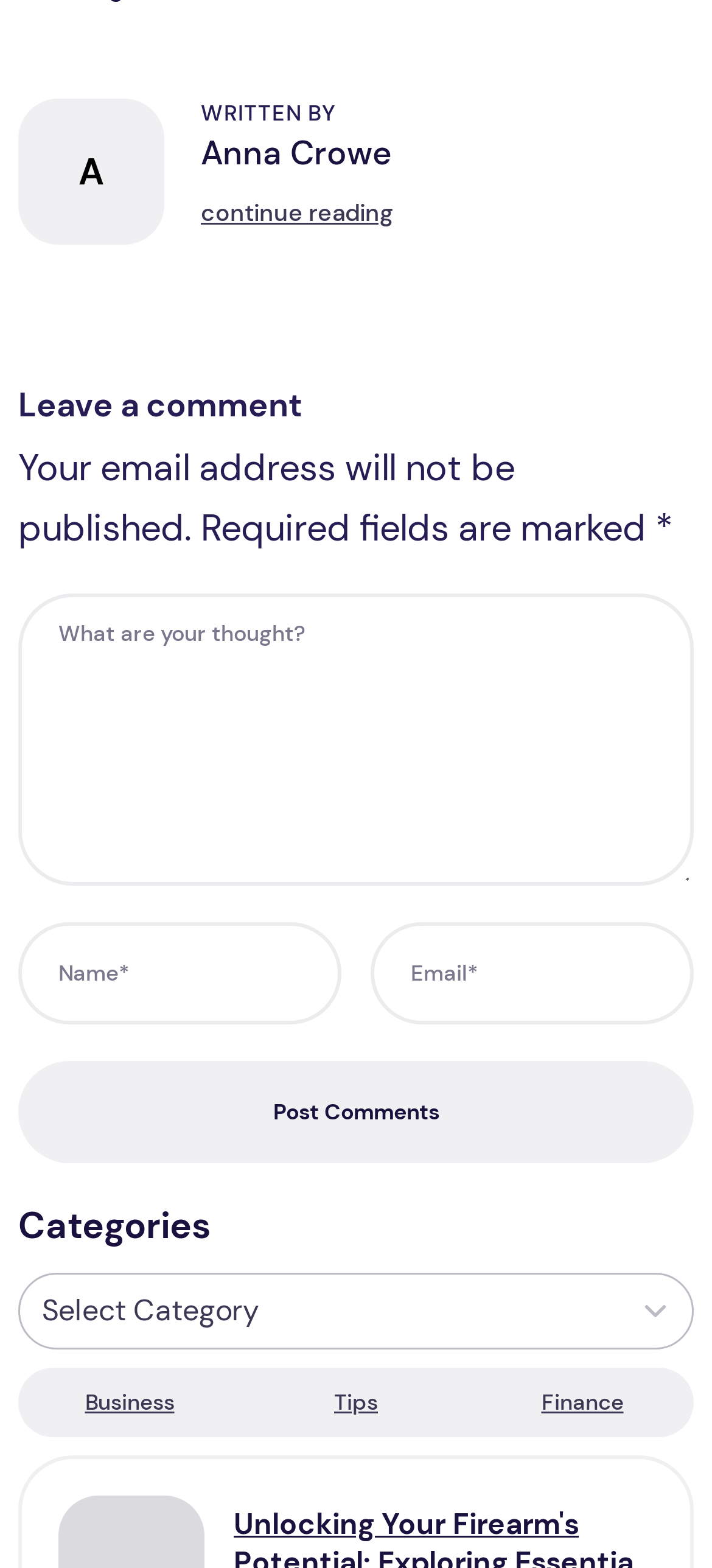Please reply with a single word or brief phrase to the question: 
What is the label of the first text box?

What are your thoughts?